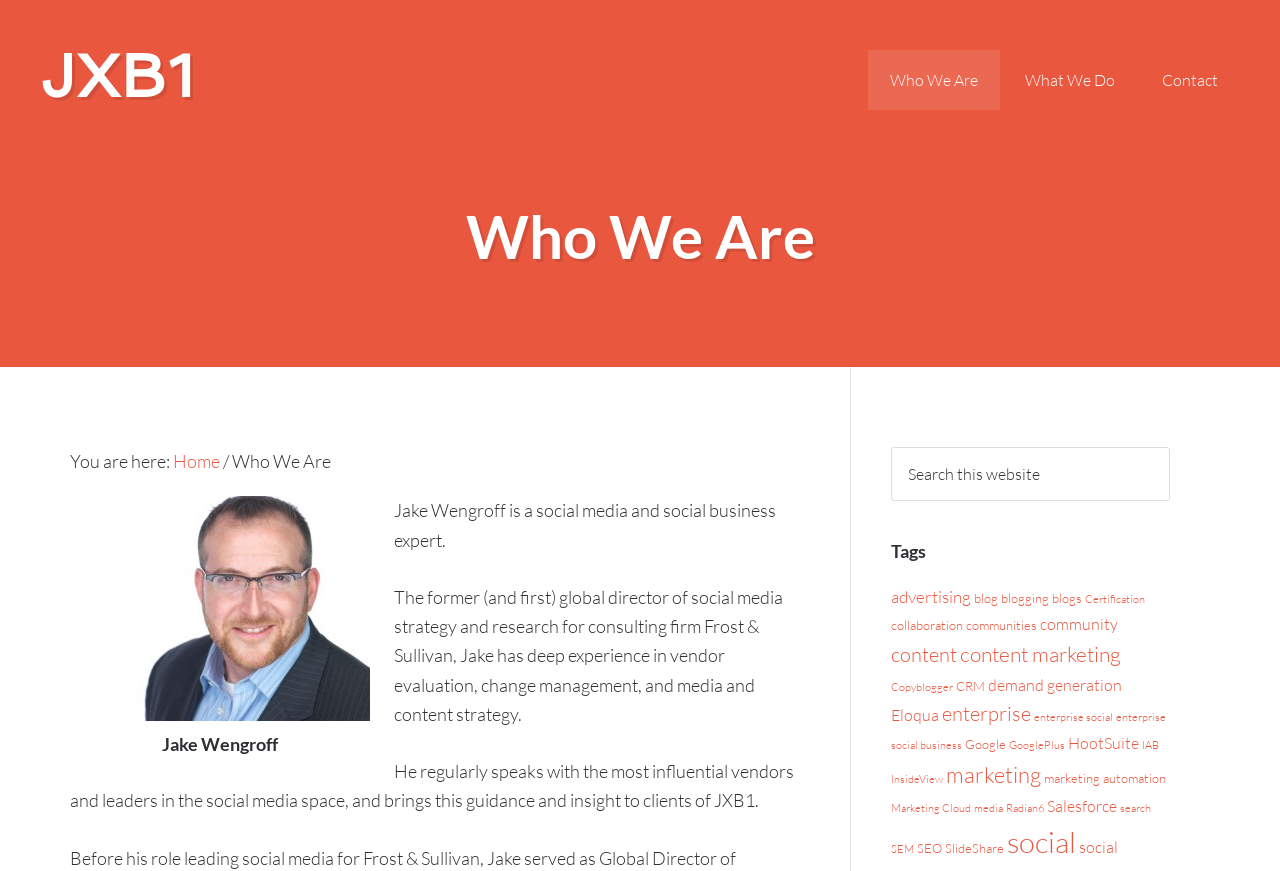Please identify the bounding box coordinates of the element on the webpage that should be clicked to follow this instruction: "Explore the 'What We Do' section". The bounding box coordinates should be given as four float numbers between 0 and 1, formatted as [left, top, right, bottom].

[0.784, 0.057, 0.888, 0.126]